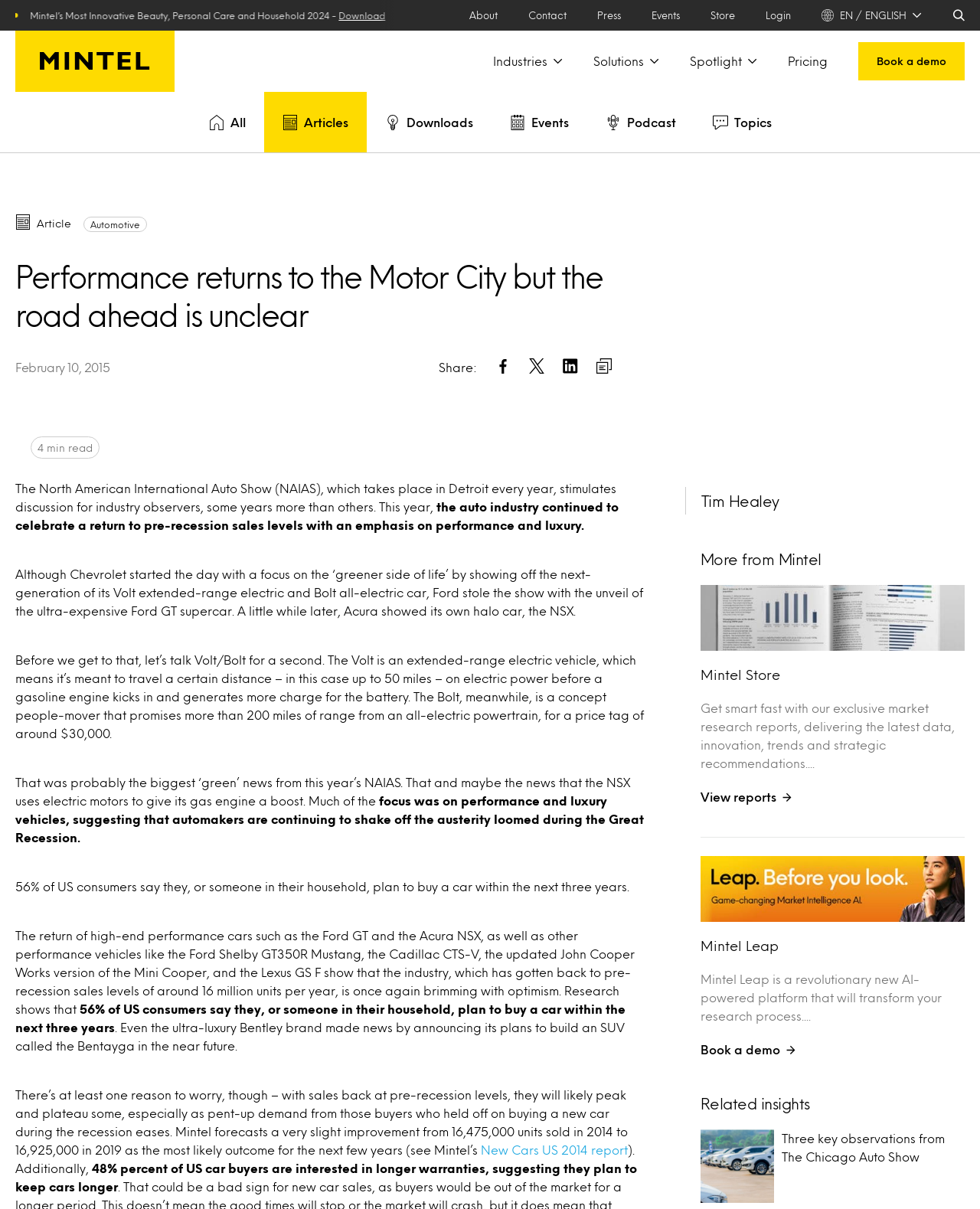Highlight the bounding box coordinates of the element you need to click to perform the following instruction: "View all articles."

[0.194, 0.076, 0.269, 0.126]